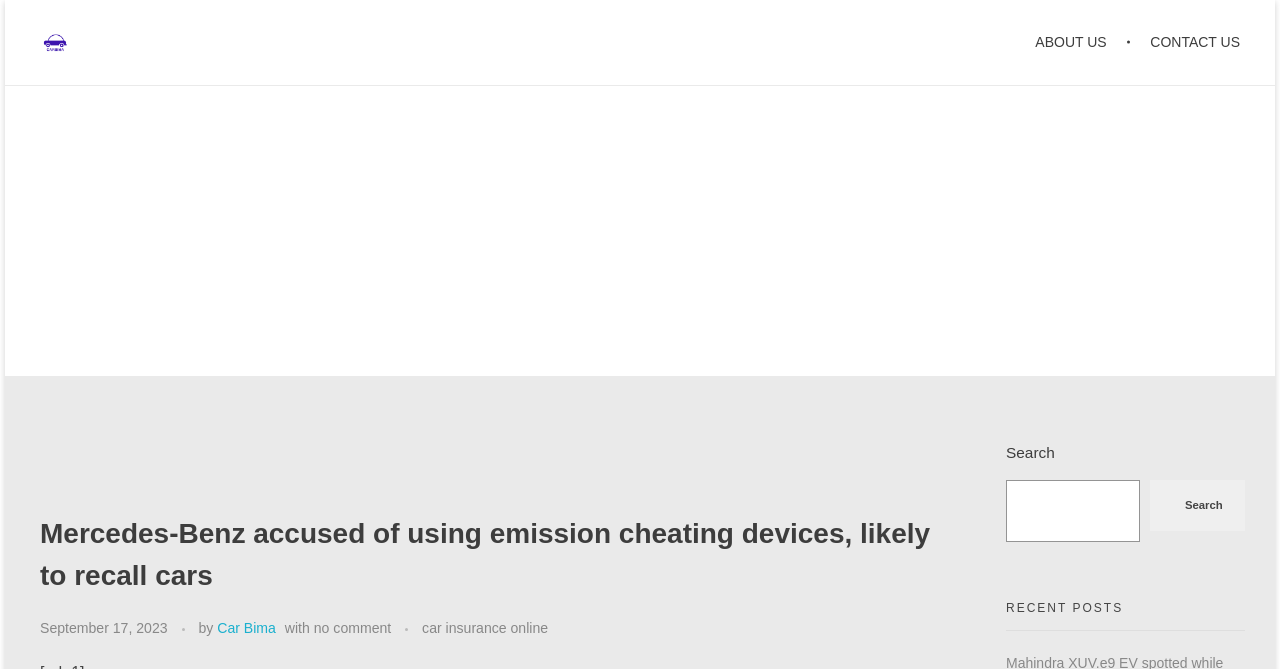Give a short answer to this question using one word or a phrase:
Is there a section for recent posts on the webpage?

Yes